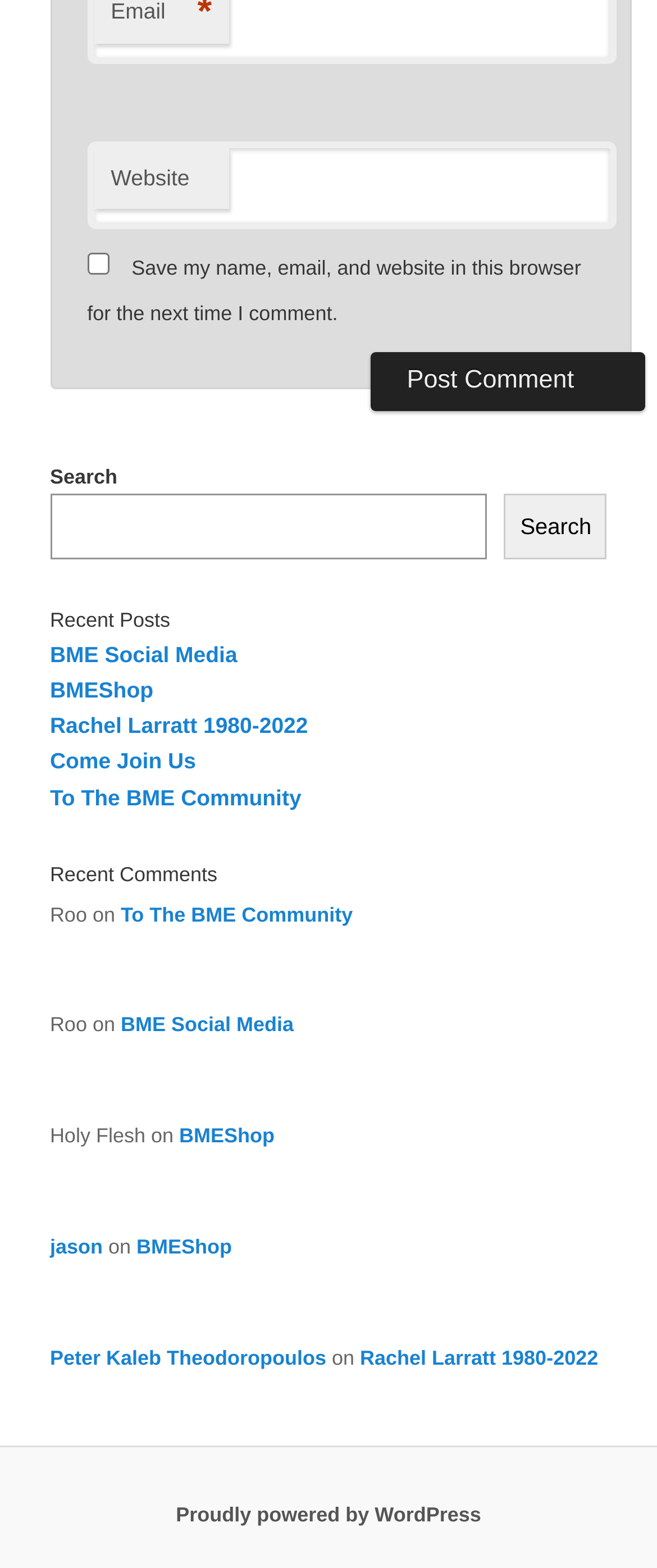What is the purpose of the search box? Based on the screenshot, please respond with a single word or phrase.

Search website